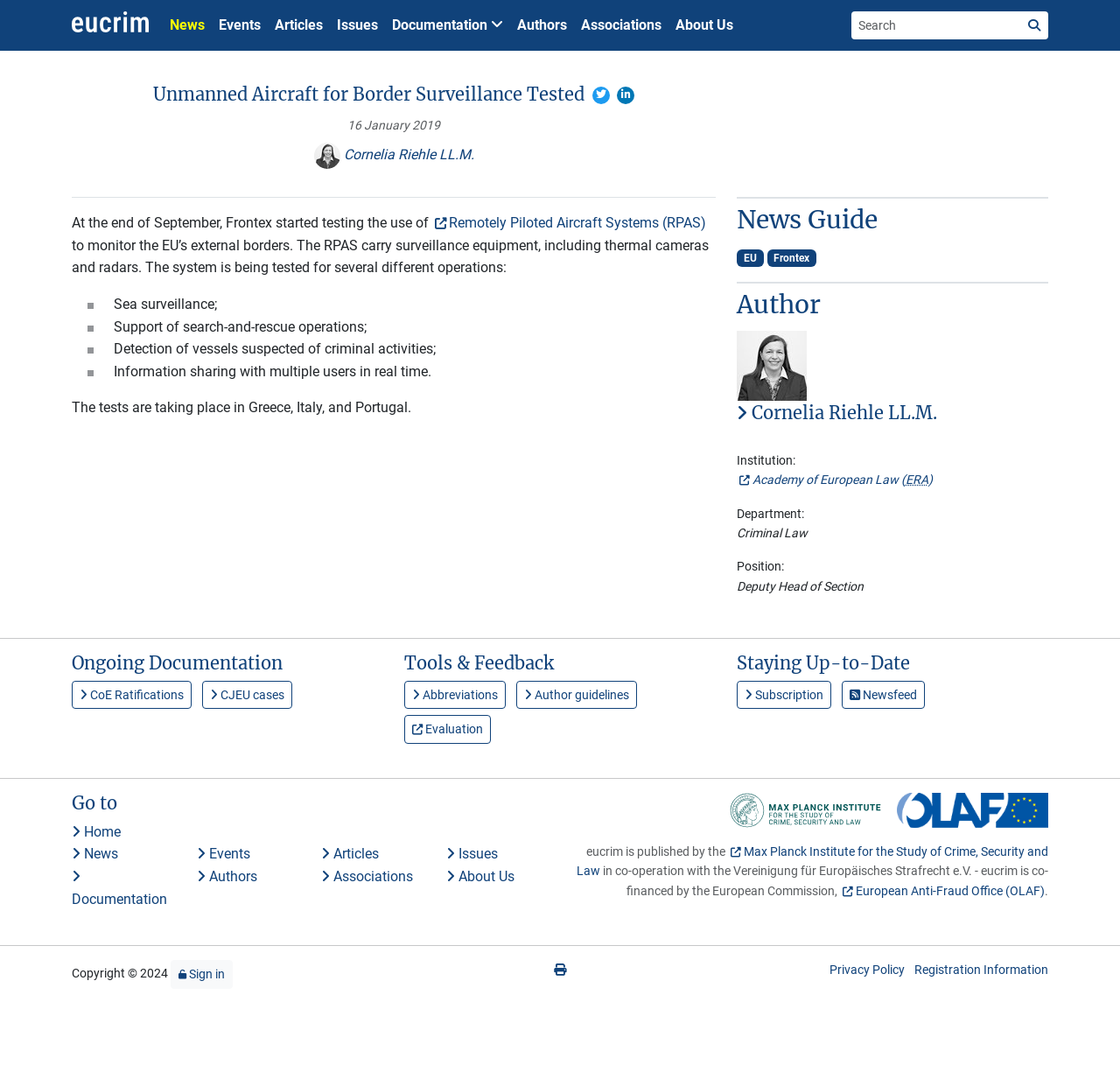Describe every aspect of the webpage comprehensively.

This webpage is about unmanned aircraft for border surveillance testing. At the top, there is a header section with links to "News", "Events", "Articles", "Issues", and "Documentation", as well as a search bar. Below the header, there is a main section with a heading "Unmanned Aircraft for Border Surveillance Tested" and a brief description of the testing. 

To the right of the heading, there are two icons, and below the description, there is an image of Cornelia Riehle, the author of the article. The article discusses the testing of Remotely Piloted Aircraft Systems (RPAS) by Frontex, which is being conducted in Greece, Italy, and Portugal. The RPAS are equipped with surveillance equipment, including thermal cameras and radars, and are being tested for various operations such as sea surveillance, search-and-rescue operations, and detection of vessels suspected of criminal activities.

On the right side of the page, there is a section with a heading "News Guide" that lists "EU" and "Frontex" as topics. Below this section, there is an "Author" section with a heading and a link to Cornelia Riehle's profile. The profile includes her institution, department, and position.

Further down the page, there are several sections with headings "Ongoing Documentation", "Tools & Feedback", and "Staying Up-to-Date", each with links to related topics. At the bottom of the page, there is a section with links to various parts of the website, including "Home", "News", "Events", and "About Us". There are also two images, one of the MPI-CSL logo and one of the OLAF logo, and a section with copyright information and a "Sign in" link.